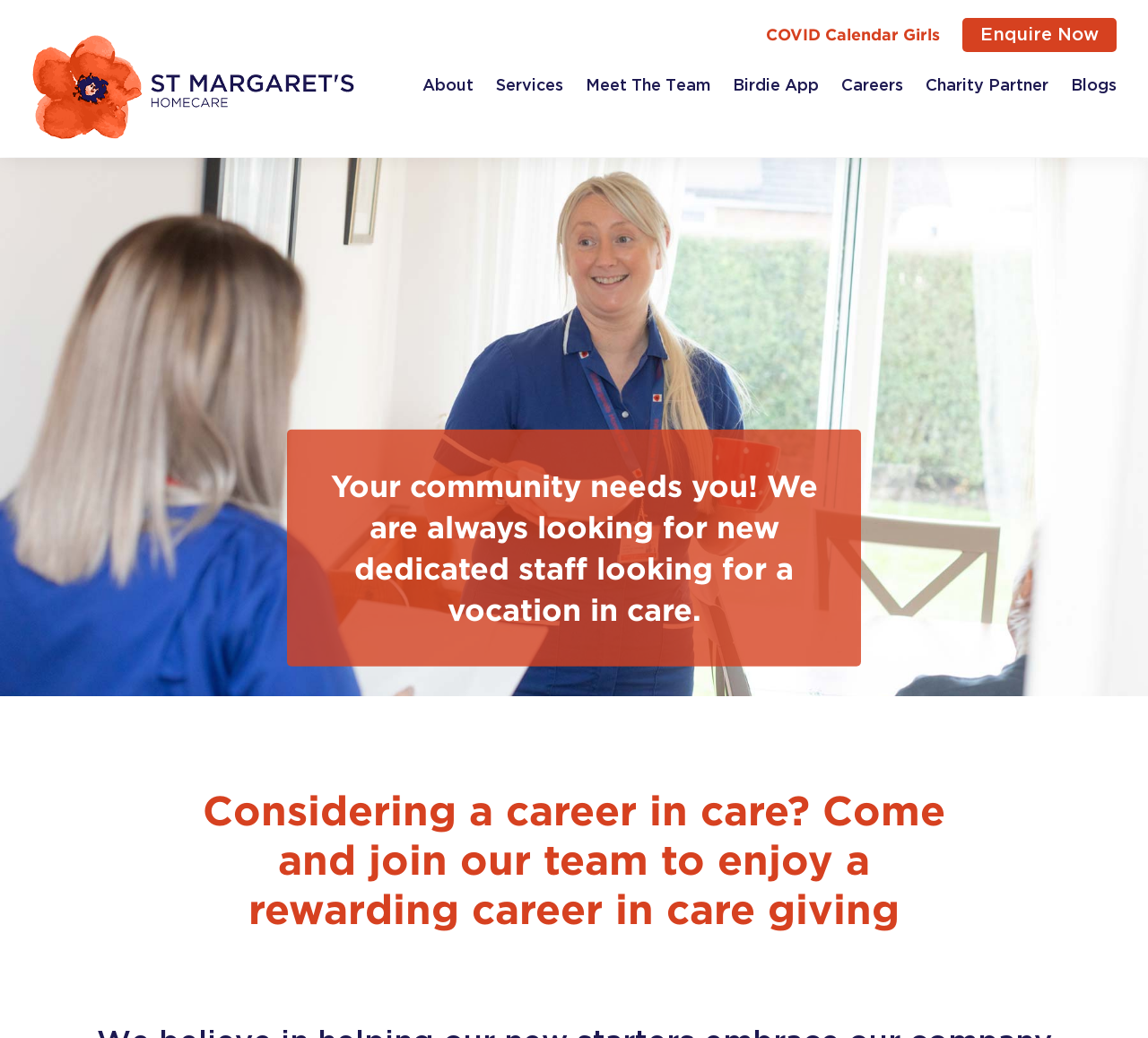Look at the image and write a detailed answer to the question: 
What is the purpose of the 'Enquire Now' link?

The 'Enquire Now' link is likely to be used to enquire about something, possibly about a career in care or about the company, as it is placed prominently on the page.